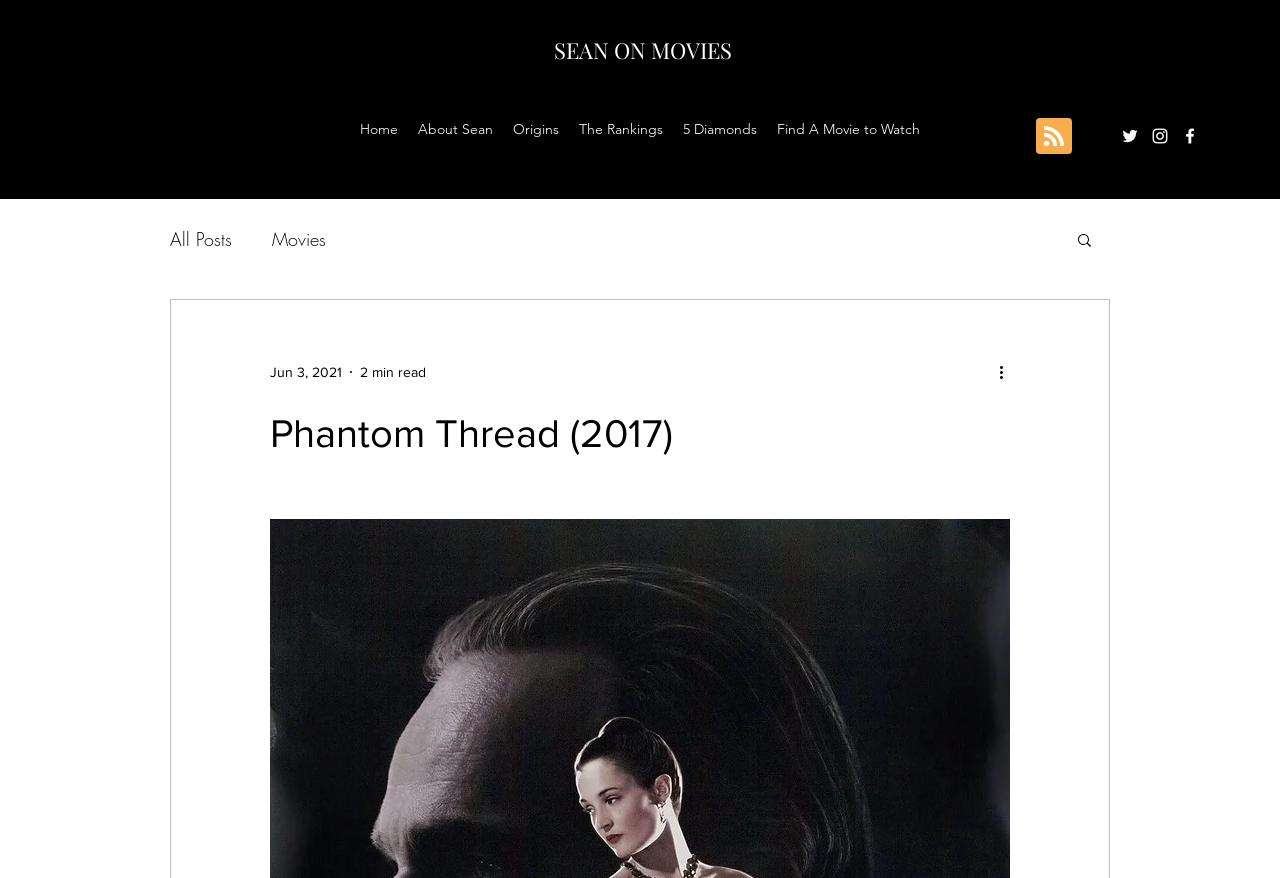Determine the bounding box coordinates for the element that should be clicked to follow this instruction: "go to home page". The coordinates should be given as four float numbers between 0 and 1, in the format [left, top, right, bottom].

[0.273, 0.13, 0.319, 0.164]